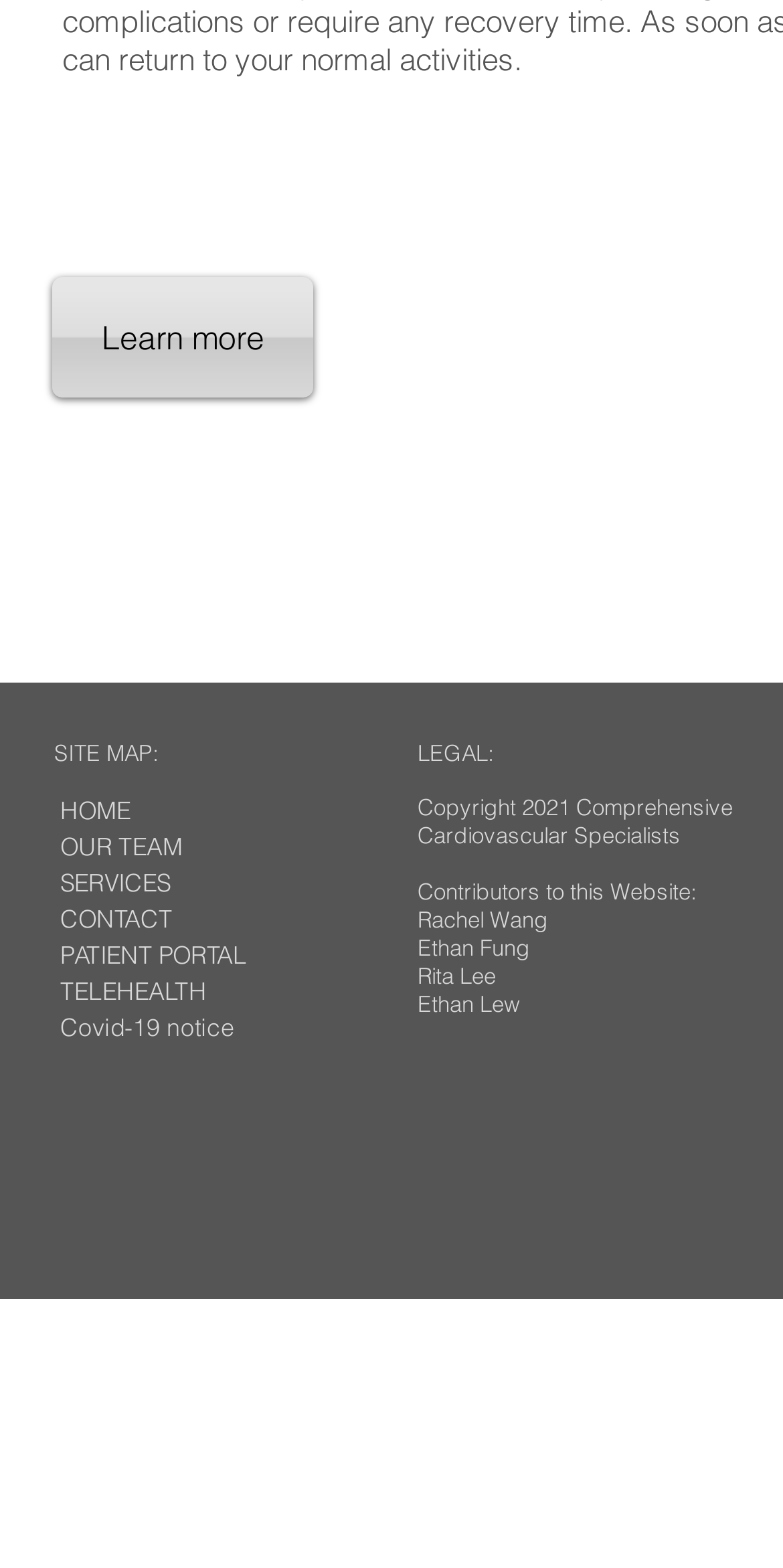Who are the contributors to this website?
From the details in the image, provide a complete and detailed answer to the question.

I found this information at the bottom of the webpage, where it lists the contributors as 'Rachel Wang', 'Ethan Fung', 'Rita Lee', and 'Ethan Lew'.